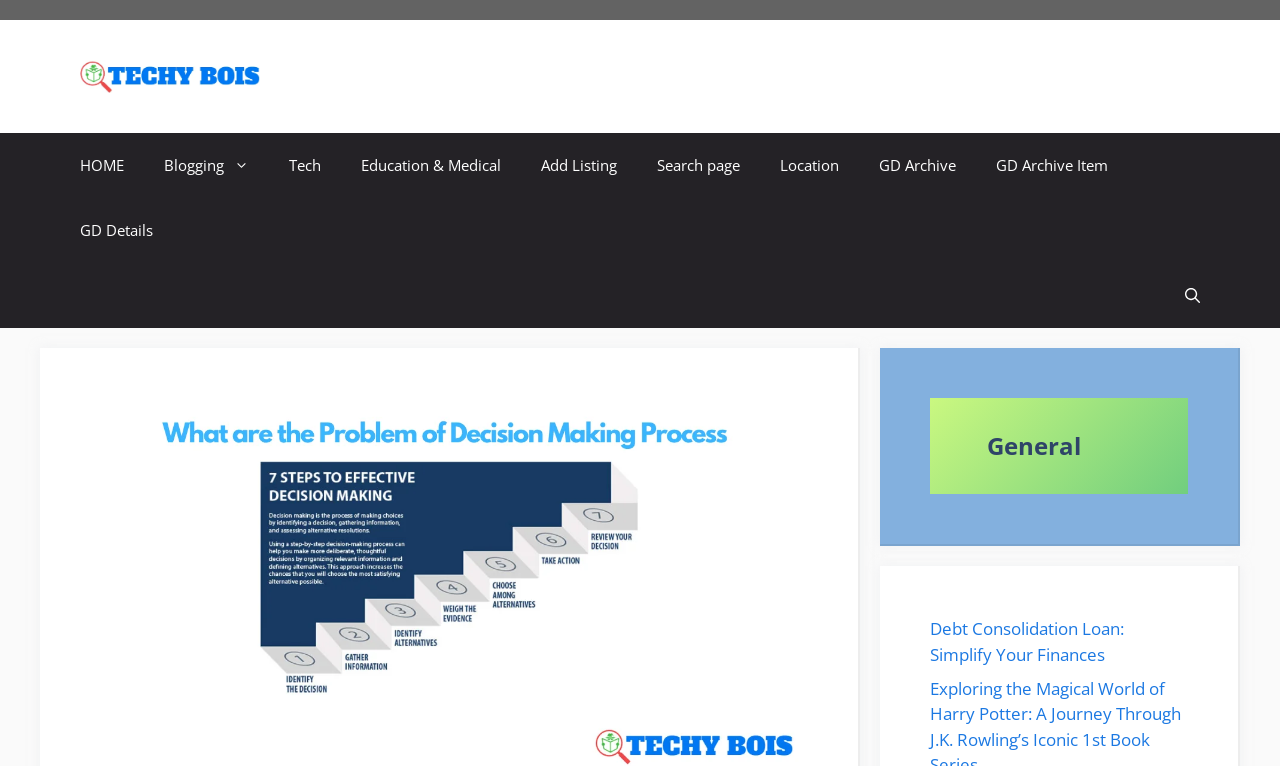Locate the bounding box coordinates of the region to be clicked to comply with the following instruction: "search for something". The coordinates must be four float numbers between 0 and 1, in the form [left, top, right, bottom].

[0.91, 0.344, 0.953, 0.429]